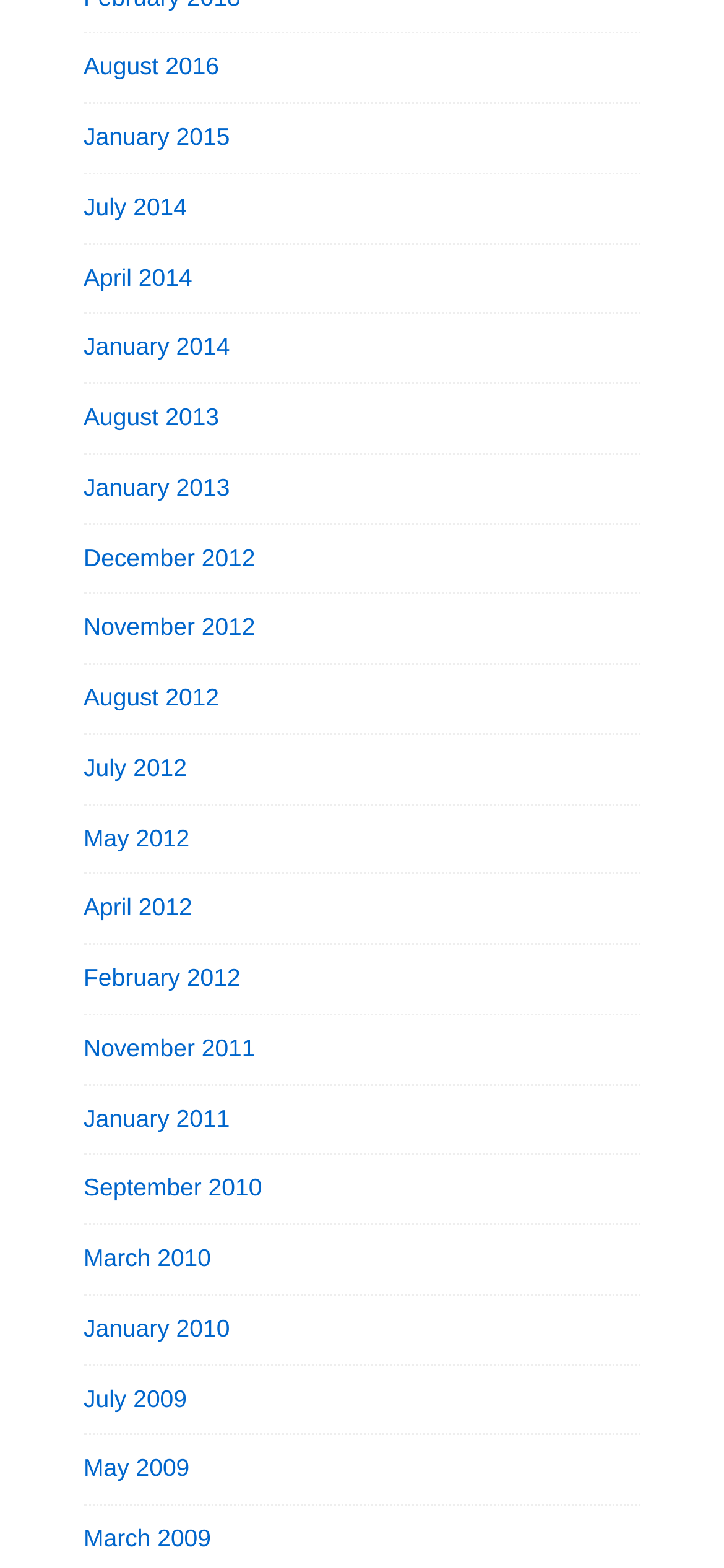Are there any months available in 2008?
Using the image as a reference, answer with just one word or a short phrase.

No